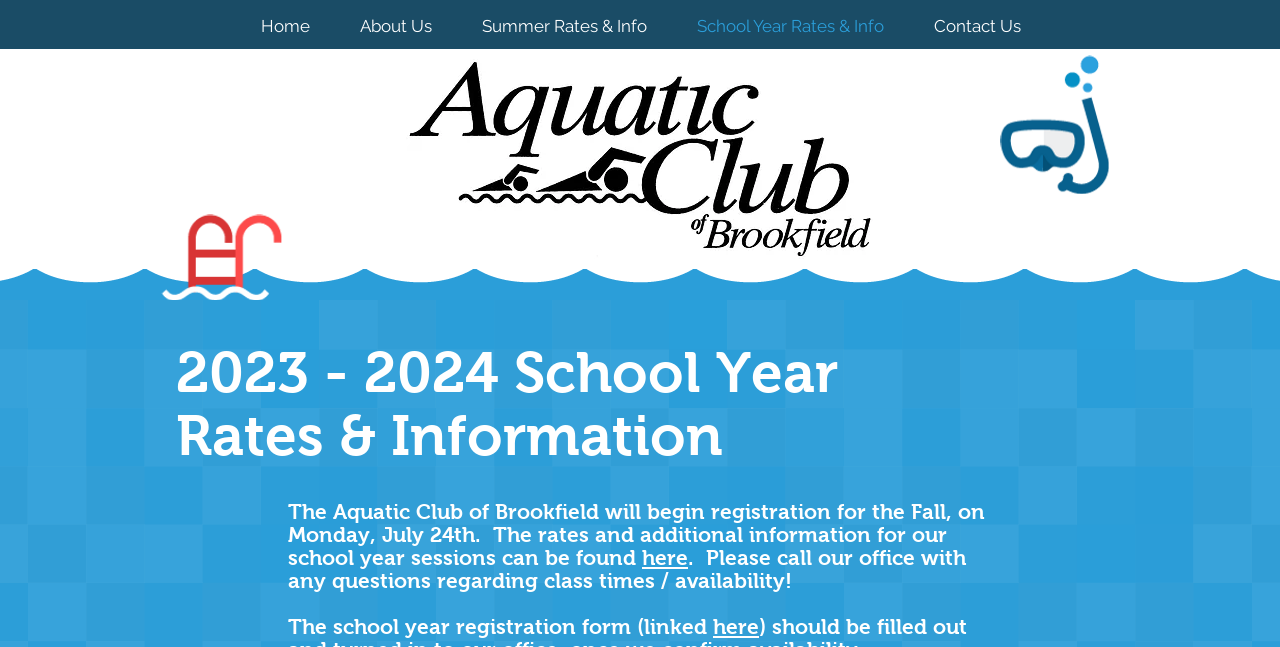Identify the bounding box coordinates for the UI element described by the following text: "School Year Rates & Info". Provide the coordinates as four float numbers between 0 and 1, in the format [left, top, right, bottom].

[0.525, 0.023, 0.71, 0.053]